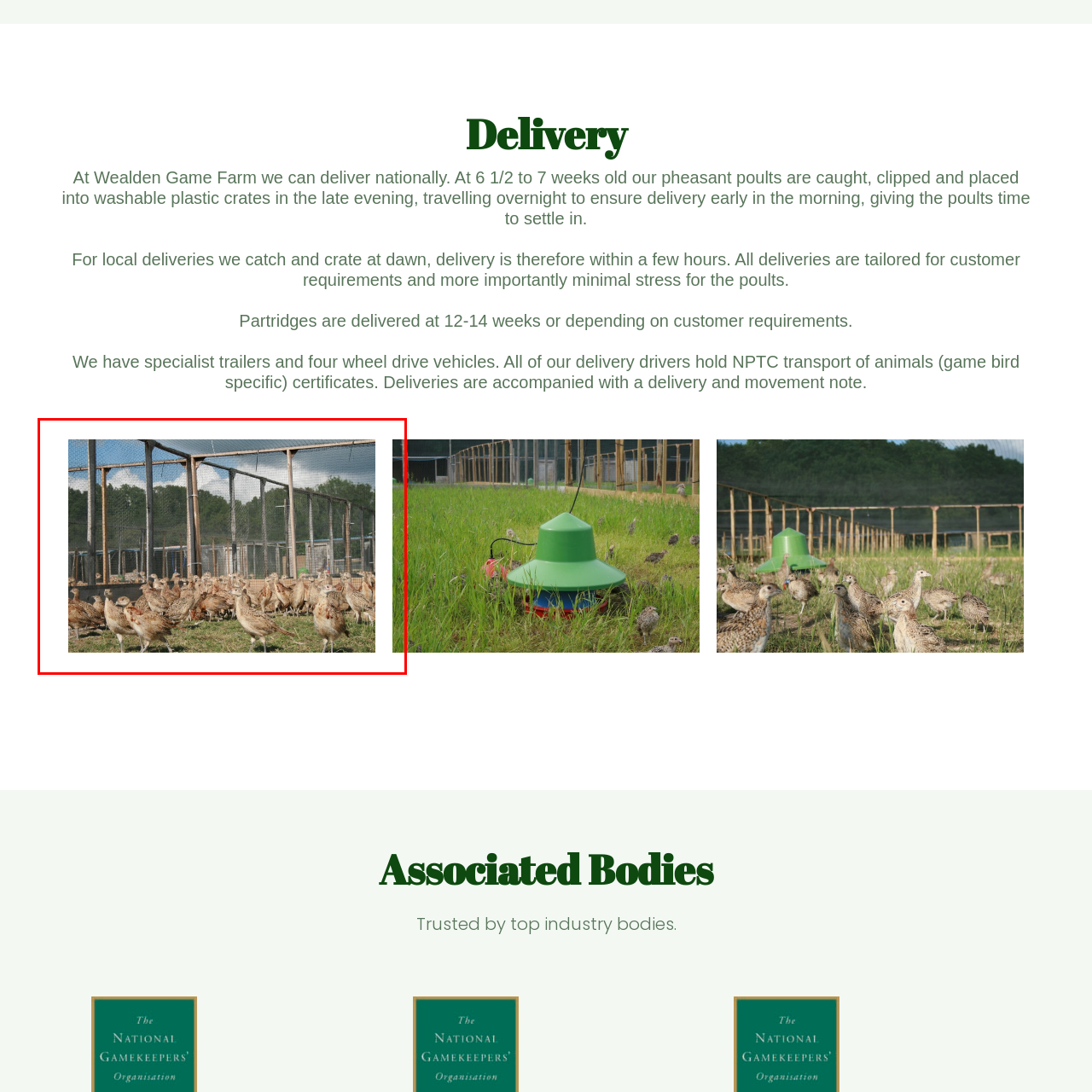Describe in detail the visual elements within the red-lined box.

The image captures a lively scene at Wealden Game Farm, showcasing a group of pheasants in a spacious outdoor enclosure. Surrounded by netting, which provides protection and allows for safe movement, the birds are seen foraging on the grass and interacting with each other. In the background, additional enclosures can be glimpsed, indicating a well-managed breeding environment. The setting reflects the farm's dedication to ensuring a natural habitat for the pheasants, with ample room for them to roam. This image exemplifies the farm’s commitment to animal welfare and the meticulous care taken during the delivery process of pheasant poults, which is tailored to minimize stress and optimize health for the birds as they grow.